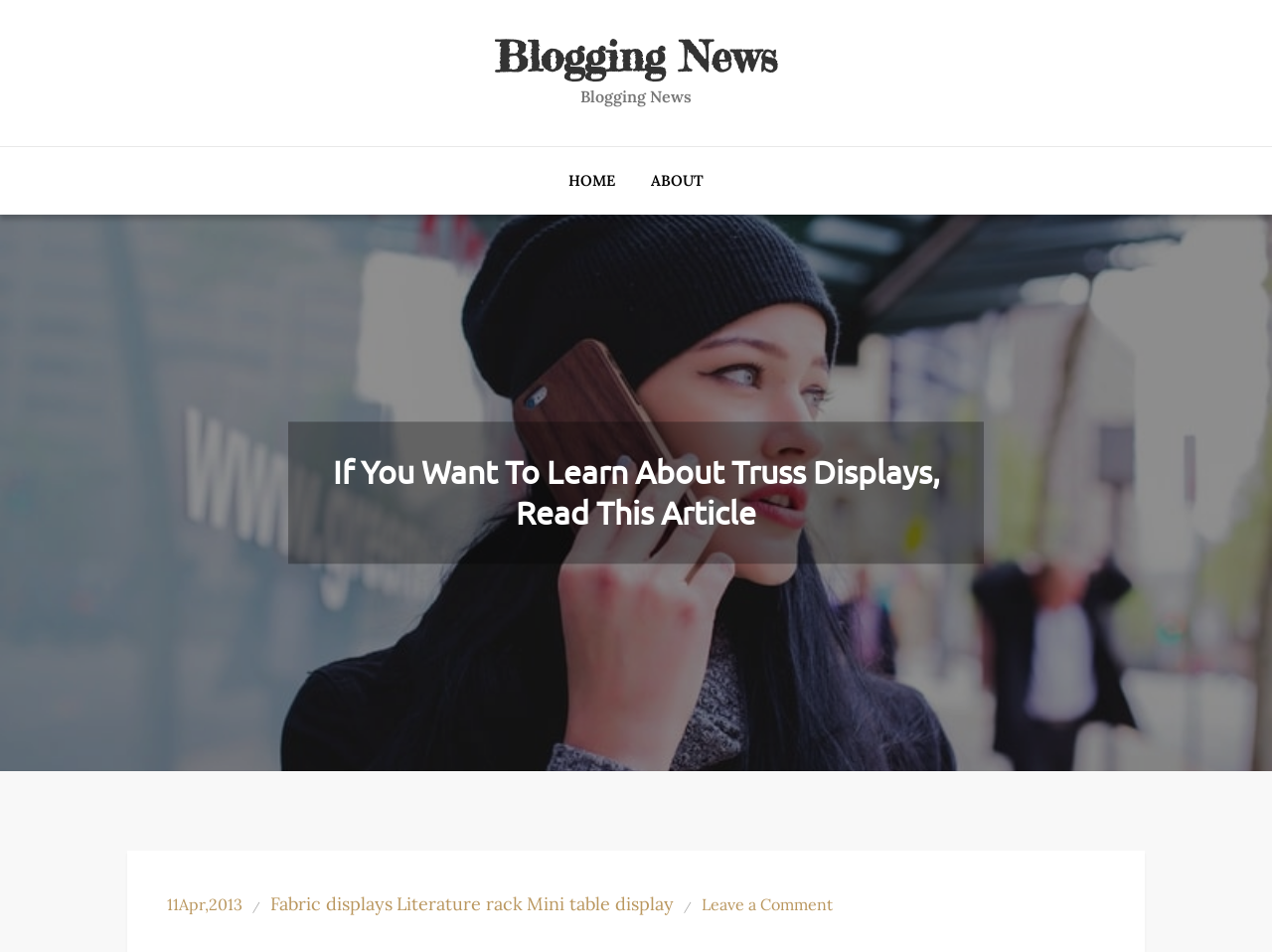Find the bounding box coordinates of the element's region that should be clicked in order to follow the given instruction: "view article posted on 11Apr,2013". The coordinates should consist of four float numbers between 0 and 1, i.e., [left, top, right, bottom].

[0.131, 0.939, 0.191, 0.96]